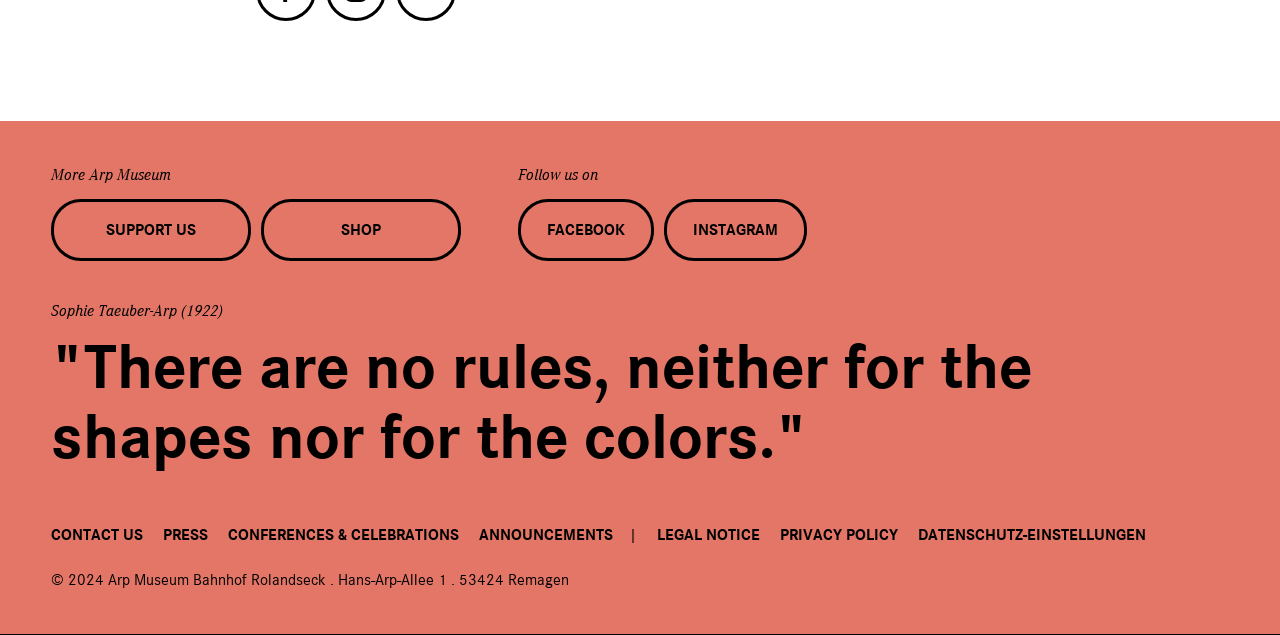Utilize the information from the image to answer the question in detail:
What is the quote by Sophie Taeuber-Arp about?

The quote by Sophie Taeuber-Arp is displayed in a blockquote section, which states 'There are no rules, neither for the shapes nor for the colors.'